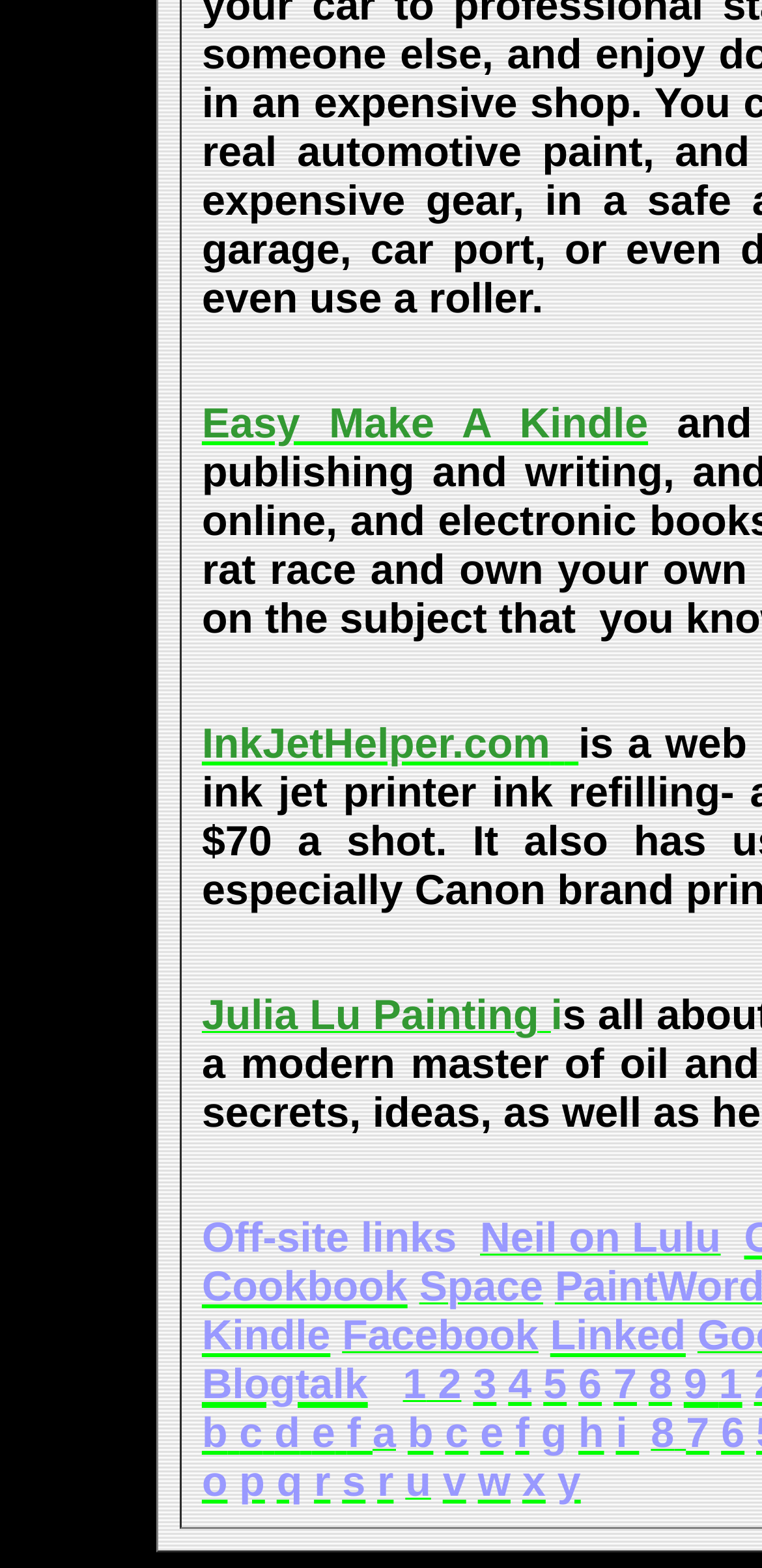What is the first link on the webpage?
Analyze the image and deliver a detailed answer to the question.

The first link on the webpage is 'Easy Make A Kindle' which is located at the top left corner of the webpage with a bounding box of [0.265, 0.255, 0.85, 0.285].